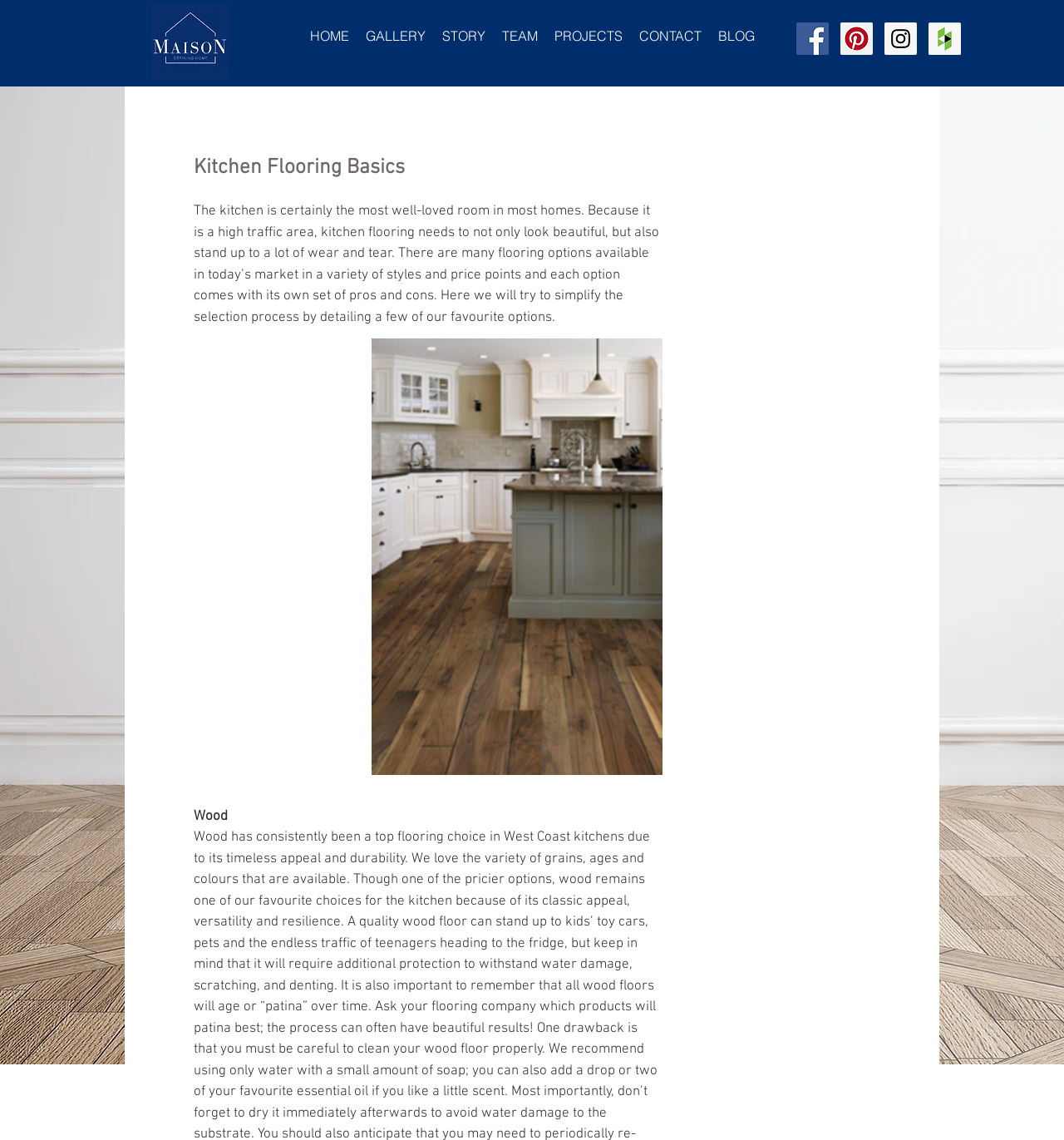Determine the bounding box coordinates for the area you should click to complete the following instruction: "read the blog".

[0.667, 0.02, 0.717, 0.044]